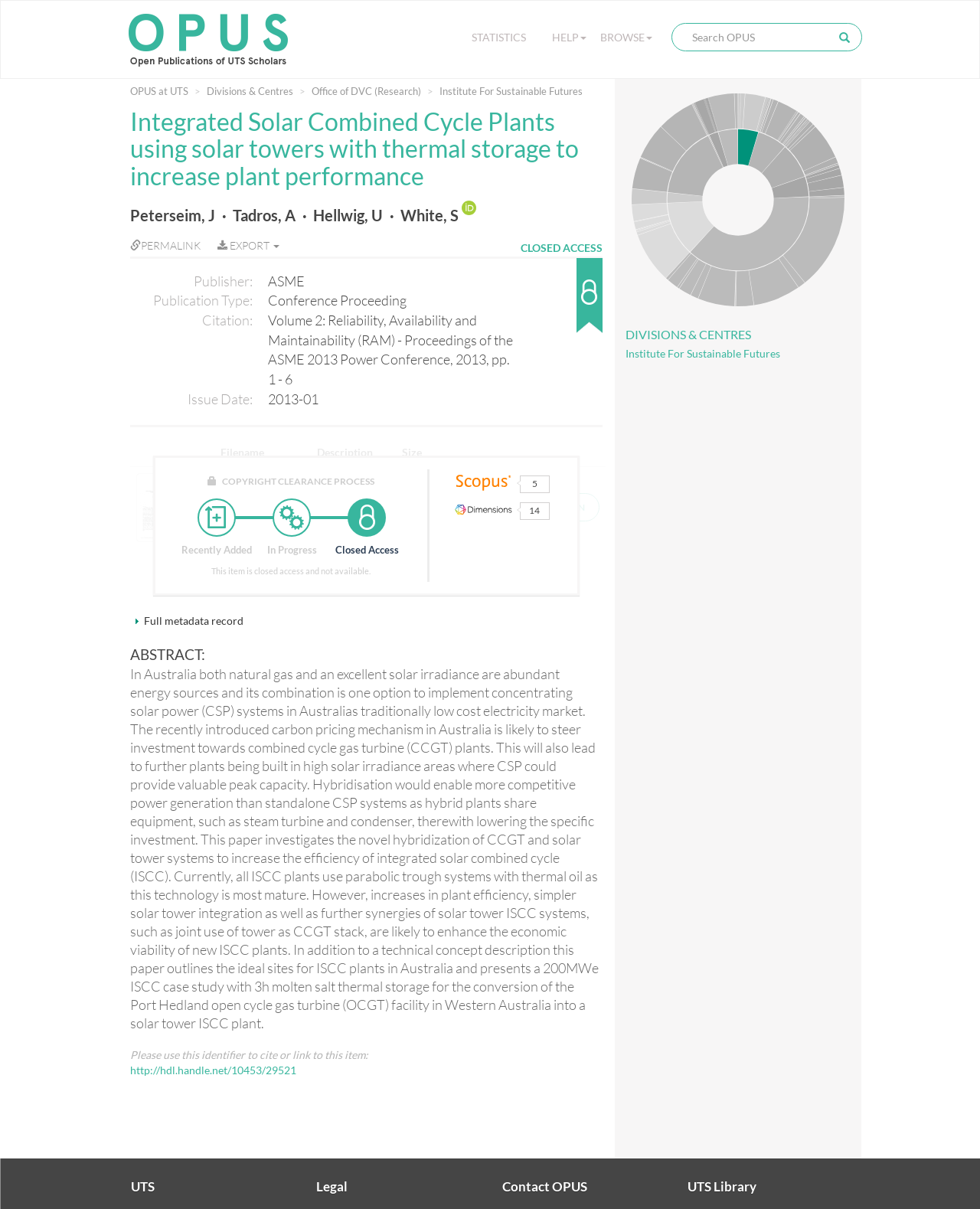Determine the bounding box coordinates of the region that needs to be clicked to achieve the task: "Search OPUS".

[0.697, 0.019, 0.841, 0.041]